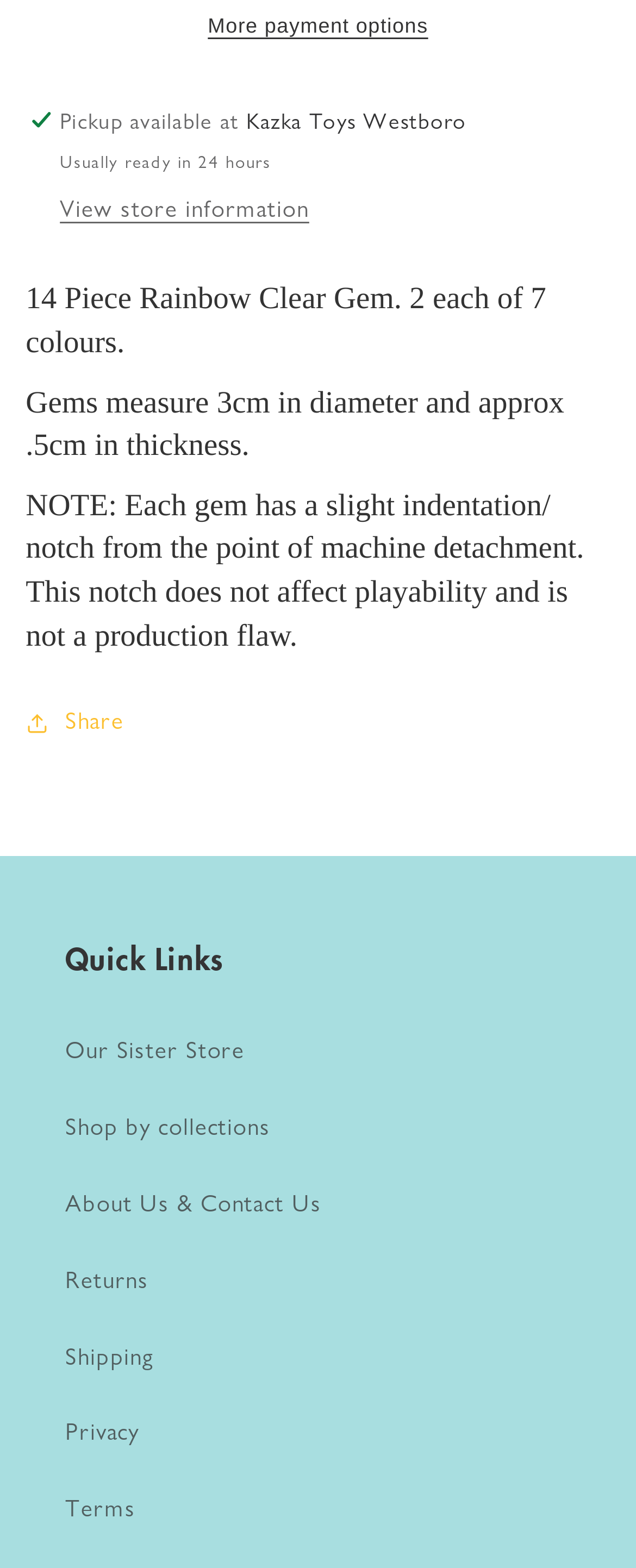How long does it take for the store to prepare the item?
Please provide a single word or phrase as your answer based on the screenshot.

24 hours